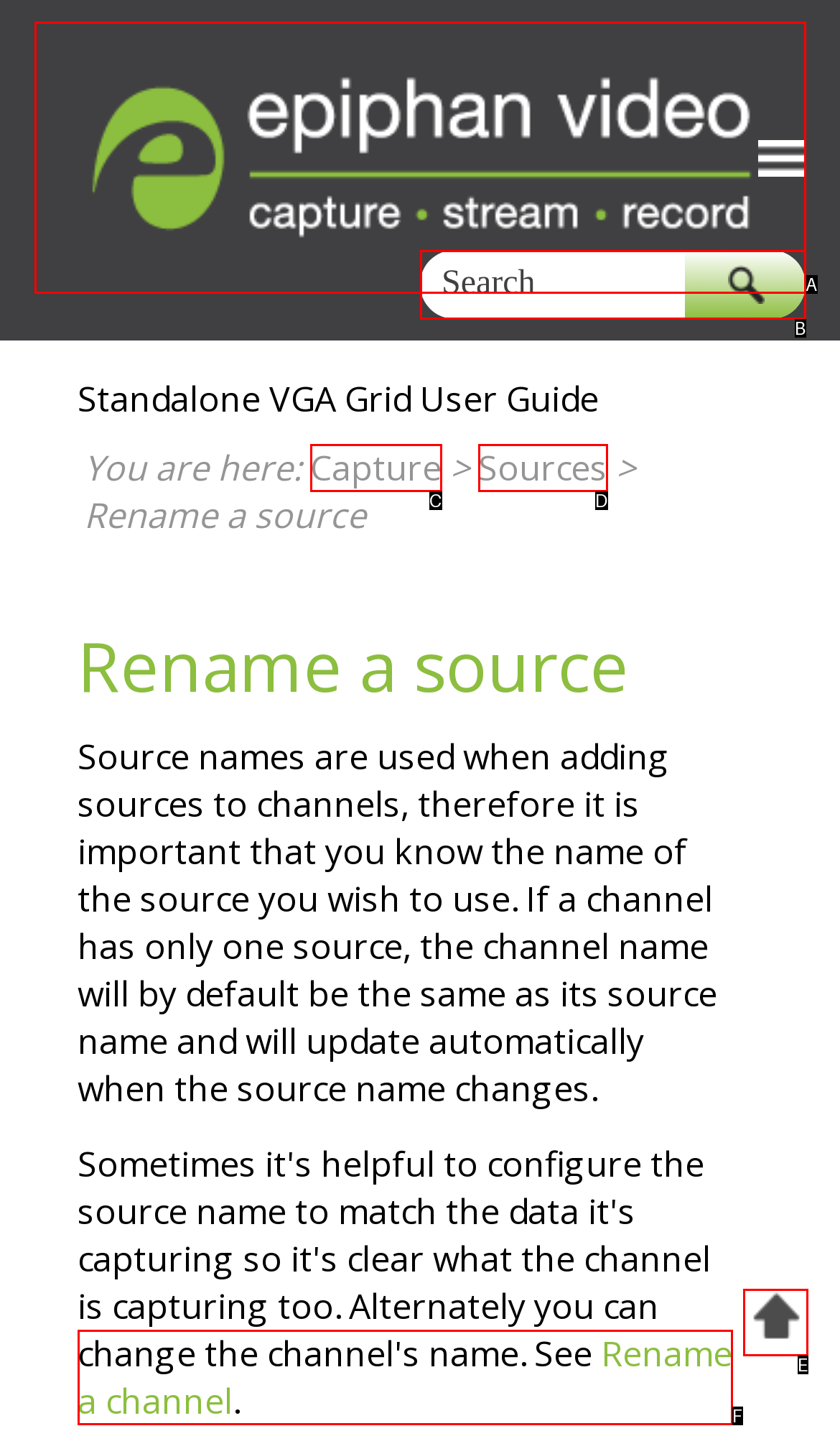Assess the description: Rename a channel and select the option that matches. Provide the letter of the chosen option directly from the given choices.

F